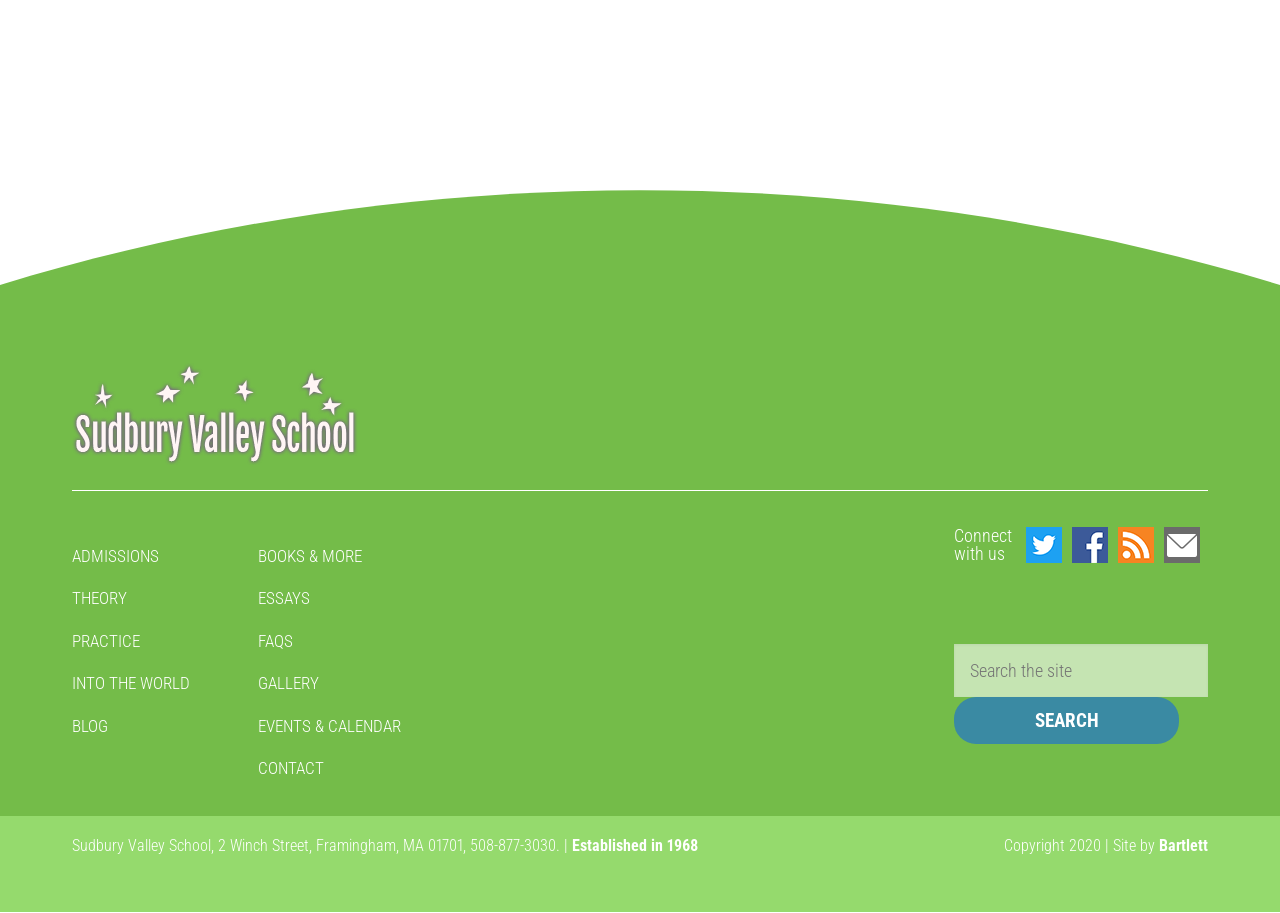What is the name of the school?
Please respond to the question with as much detail as possible.

I found the answer by looking at the StaticText element with the text 'Sudbury Valley School, 2 Winch Street, Framingham, MA 01701, 508-877-3030.' which is located at the bottom of the page.